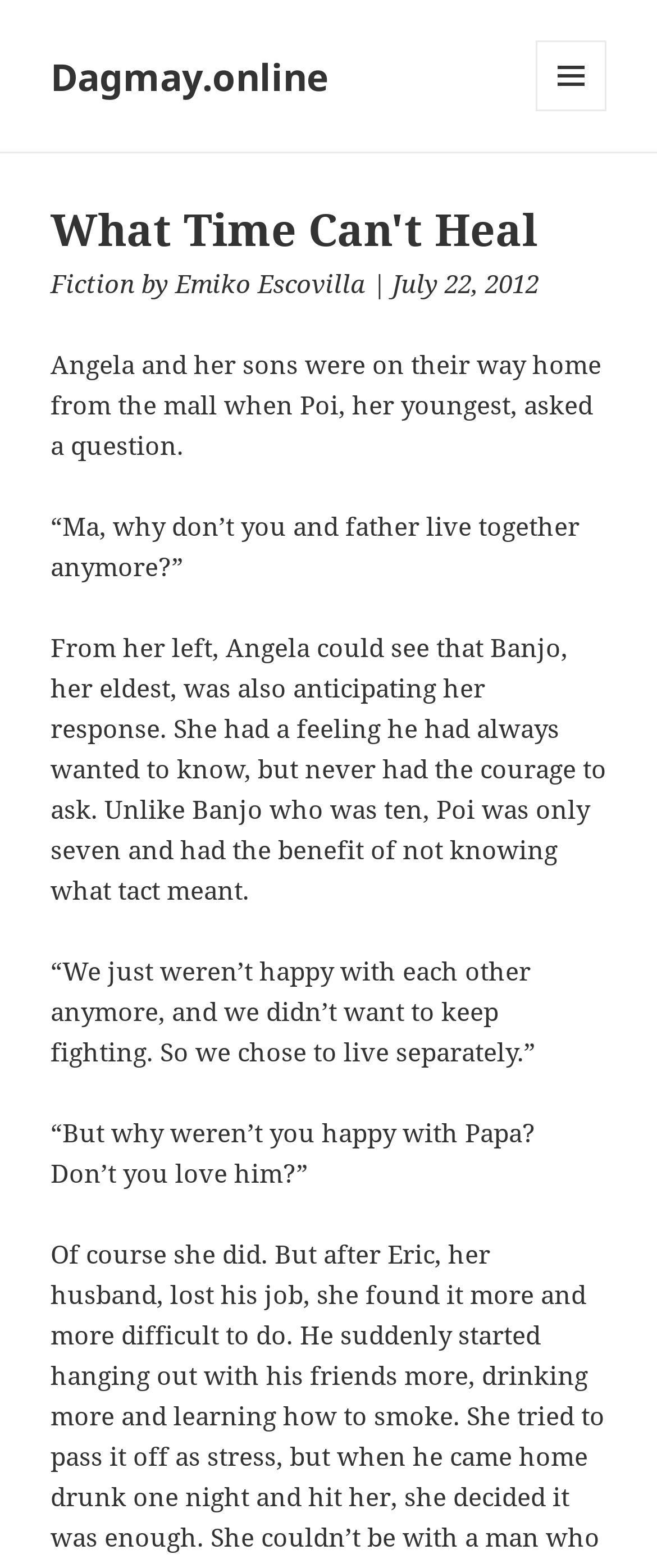Extract the bounding box coordinates for the UI element described by the text: "Fiction". The coordinates should be in the form of [left, top, right, bottom] with values between 0 and 1.

[0.077, 0.17, 0.205, 0.191]